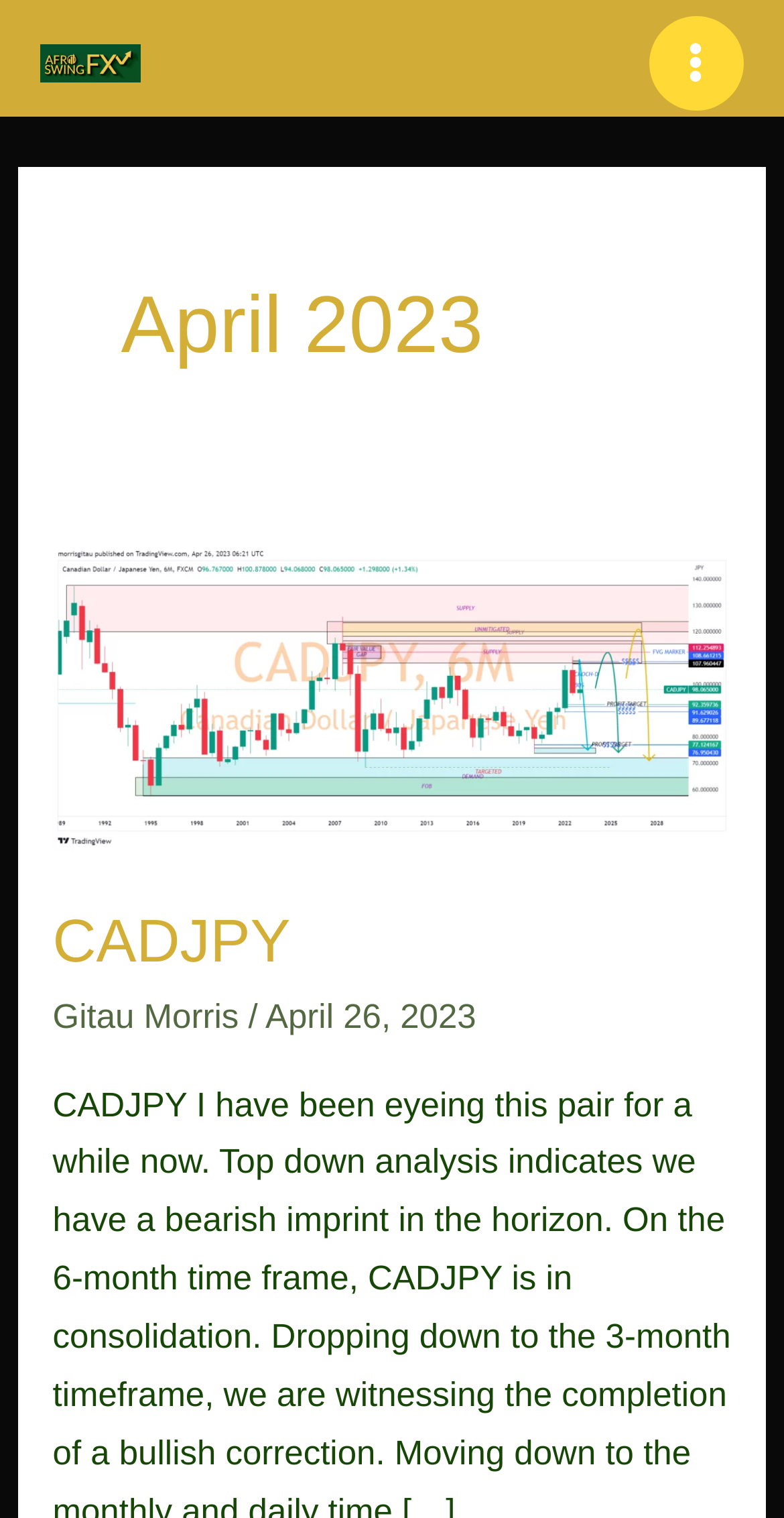Please predict the bounding box coordinates (top-left x, top-left y, bottom-right x, bottom-right y) for the UI element in the screenshot that fits the description: alt="CADJPY 6 MONTH"

[0.067, 0.446, 0.933, 0.471]